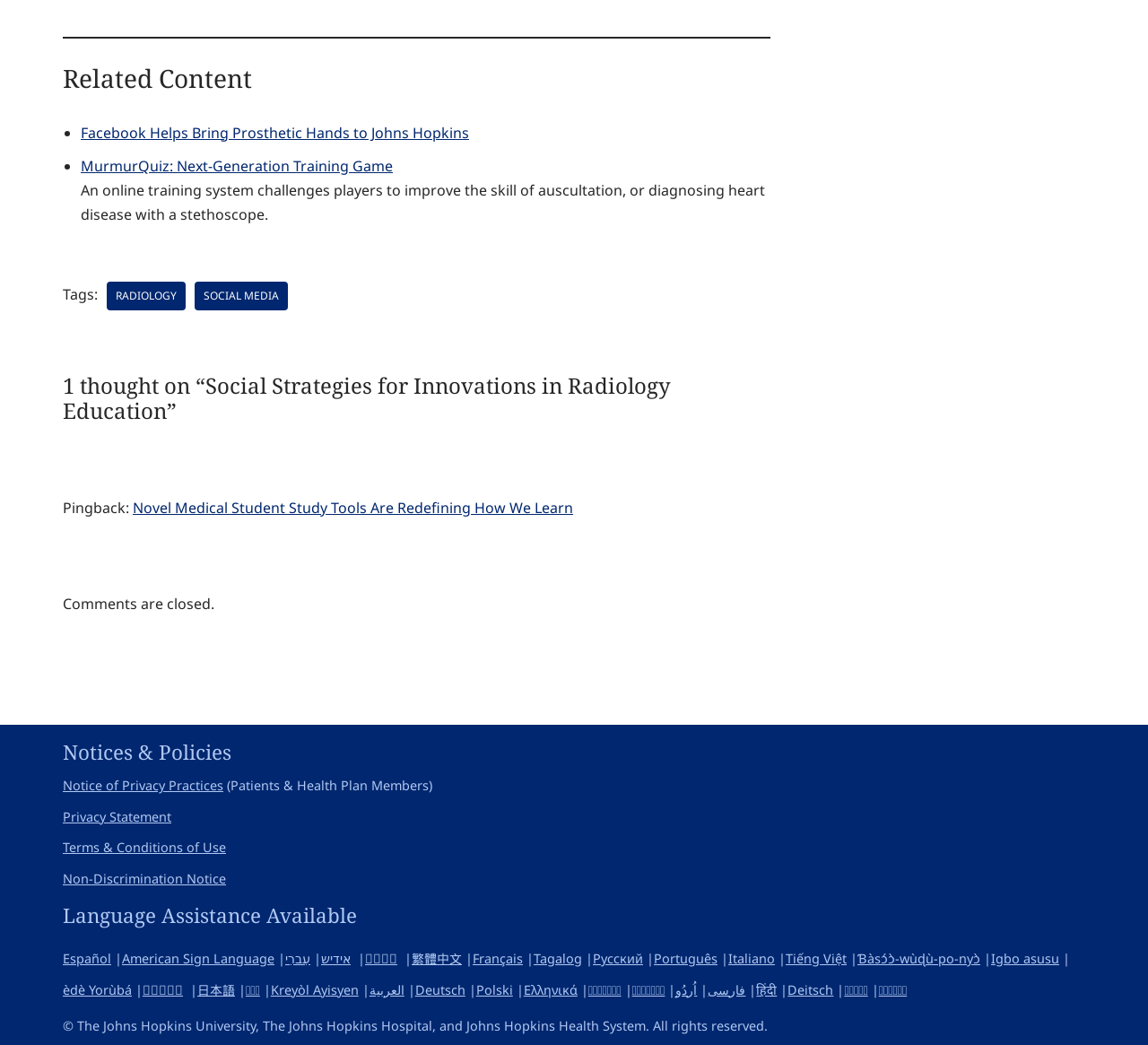With reference to the image, please provide a detailed answer to the following question: How many language options are available?

I counted the number of language links under the 'Language Assistance Available' heading, which includes options like Español, Français, Deutsch, etc.